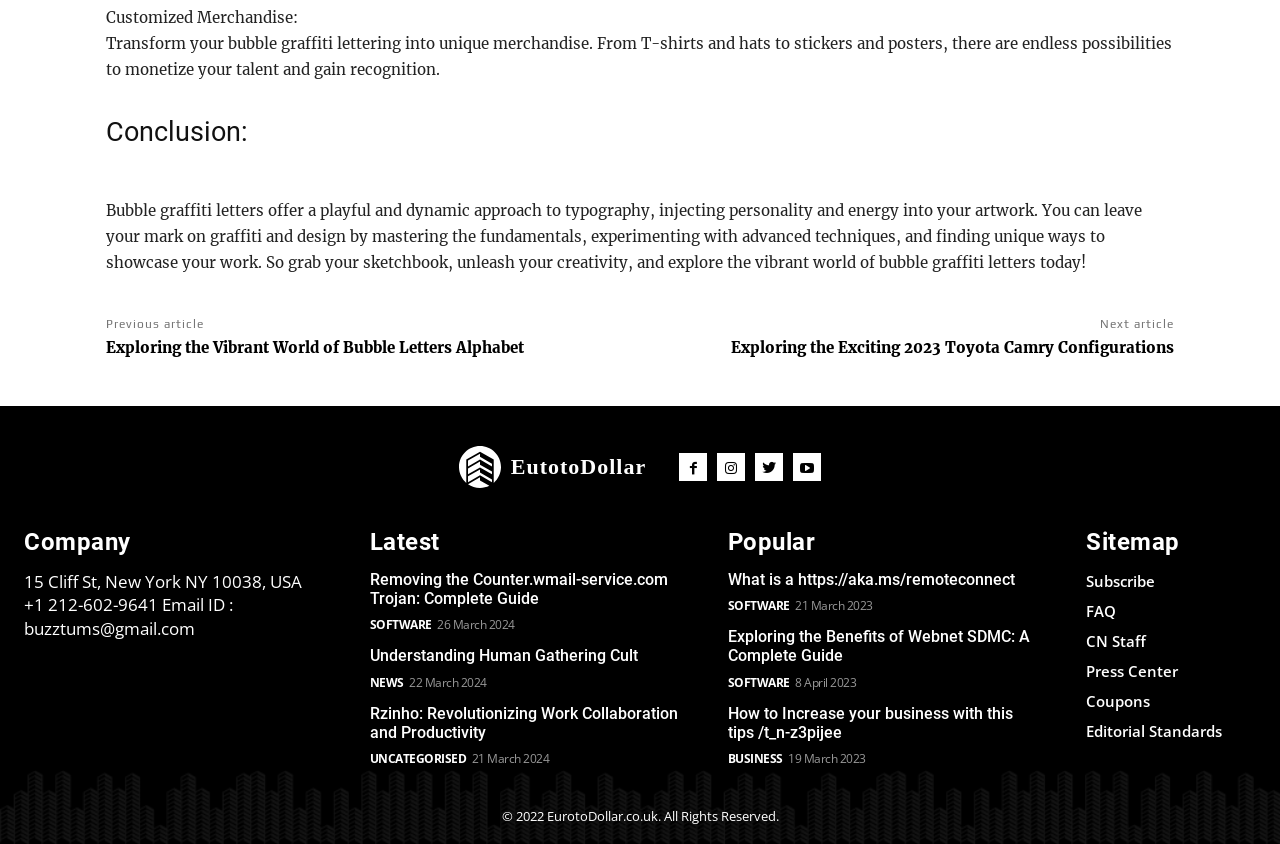Identify the bounding box coordinates of the clickable region necessary to fulfill the following instruction: "Check the company information". The bounding box coordinates should be four float numbers between 0 and 1, i.e., [left, top, right, bottom].

[0.019, 0.625, 0.102, 0.659]